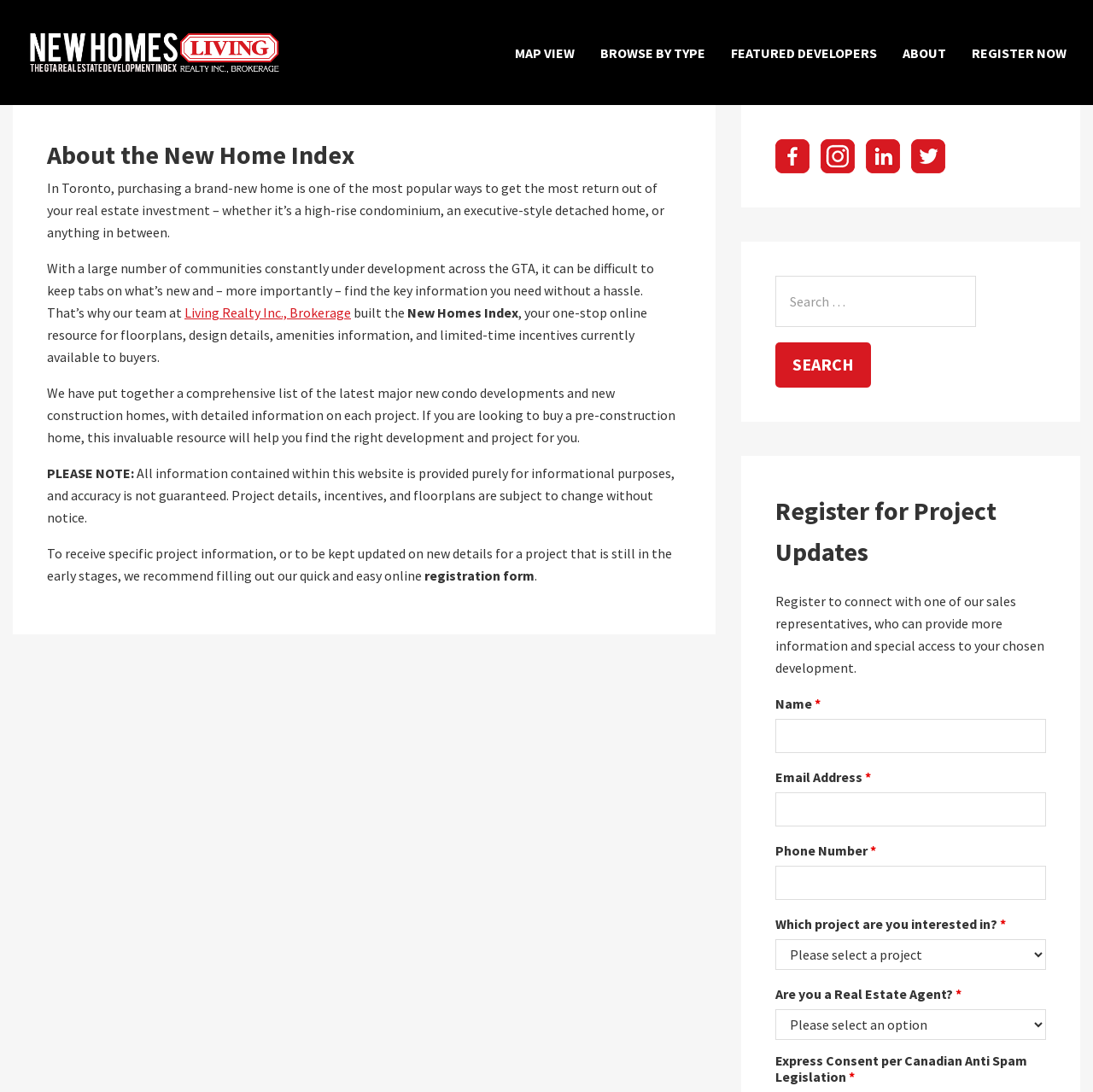Please determine the heading text of this webpage.

About the New Home Index